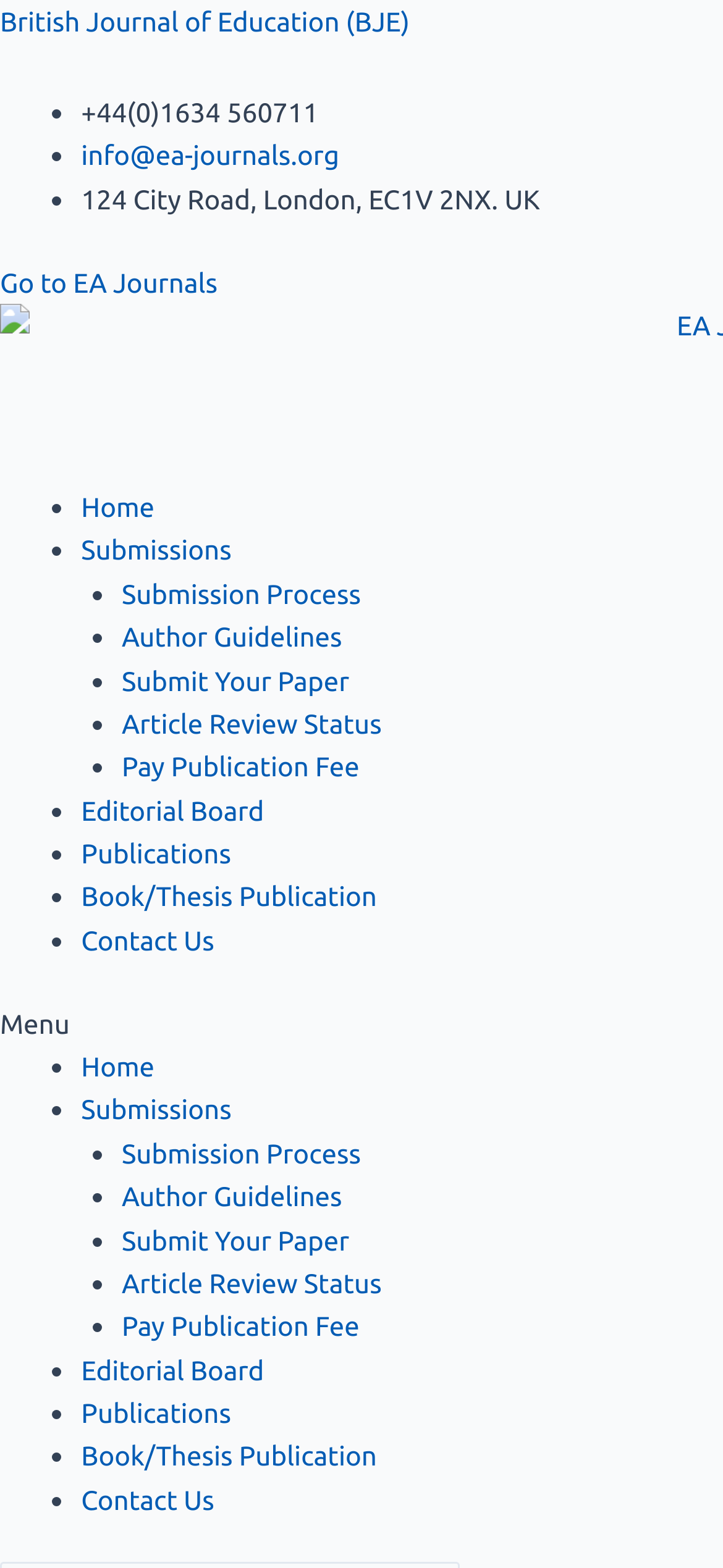What is the link to submit a paper? Based on the image, give a response in one word or a short phrase.

Submit Your Paper